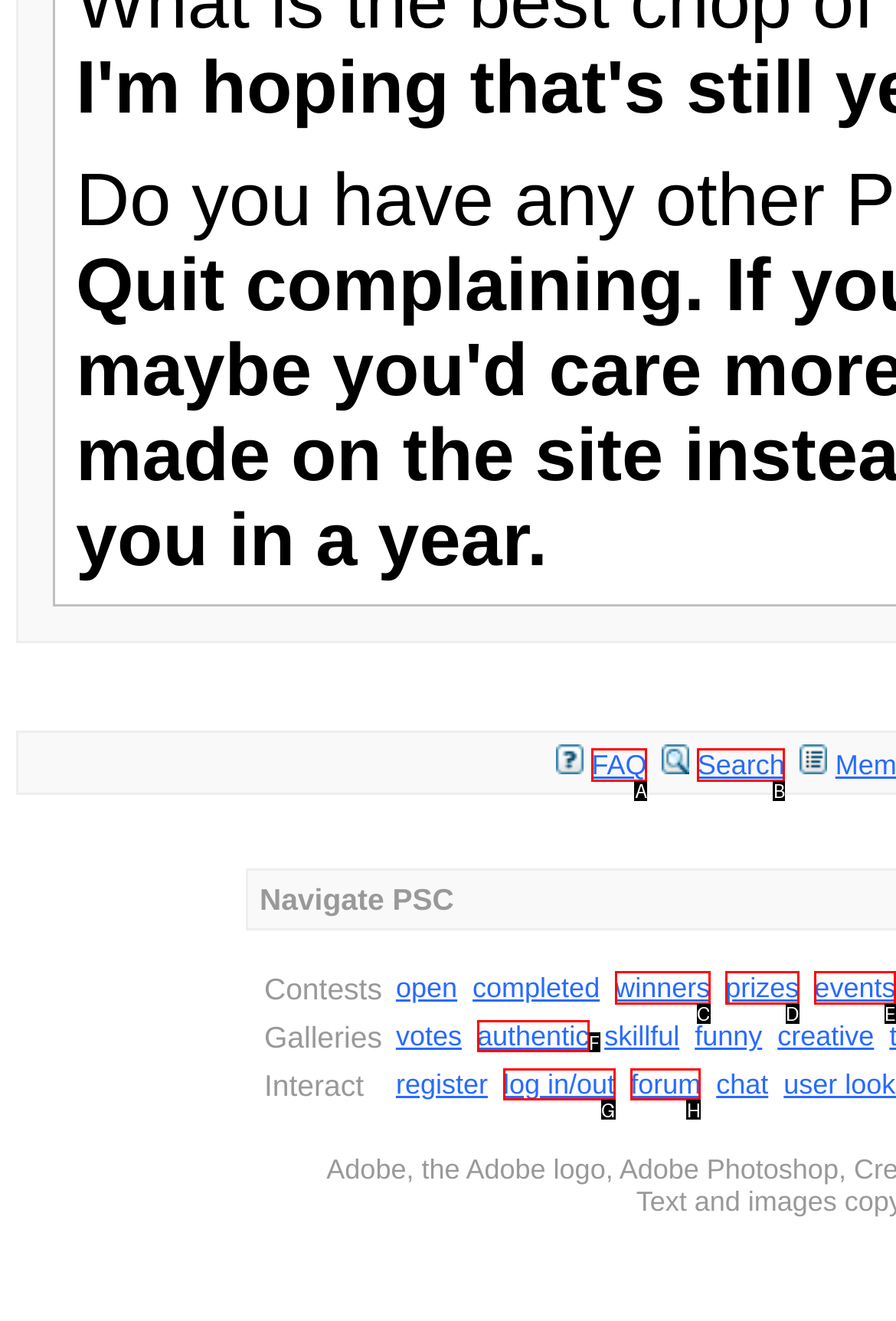Select the appropriate HTML element that needs to be clicked to execute the following task: visit the forum. Respond with the letter of the option.

H